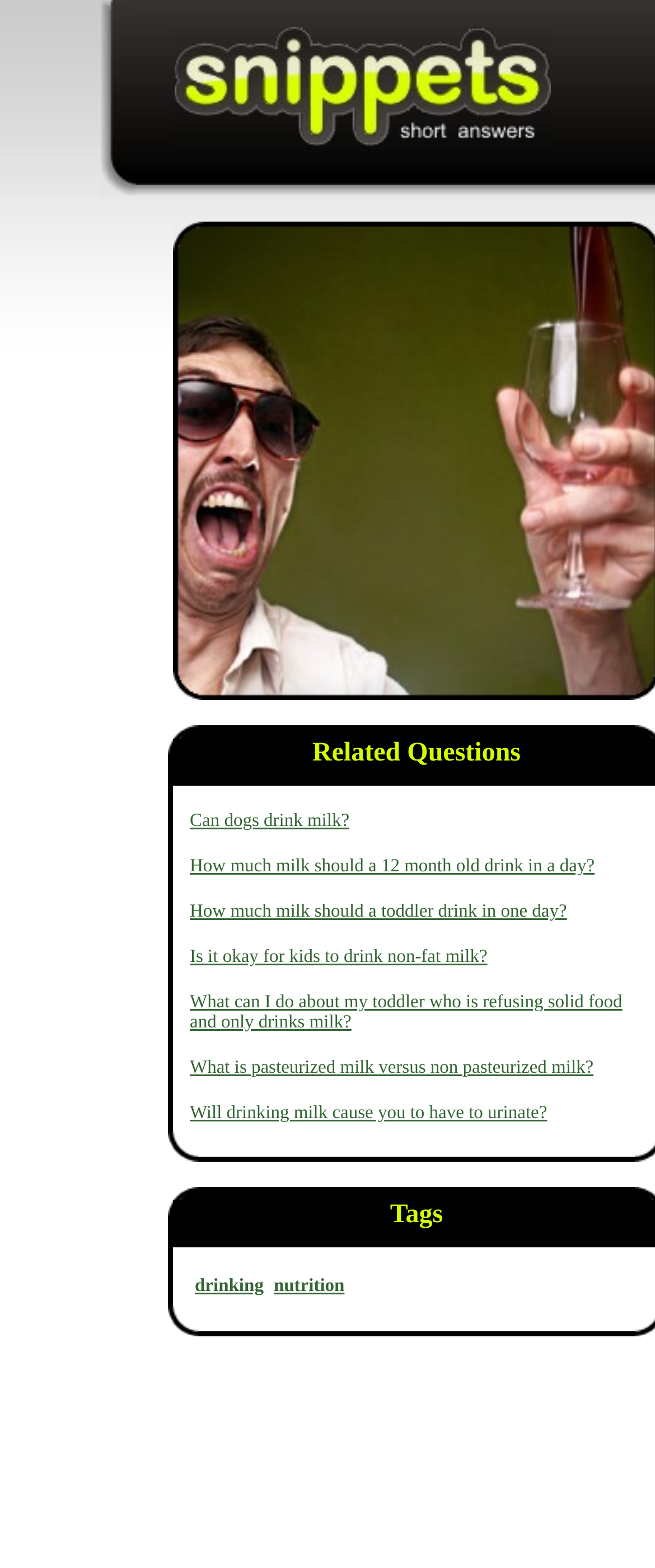Are there any headings on this webpage?
Based on the screenshot, respond with a single word or phrase.

No